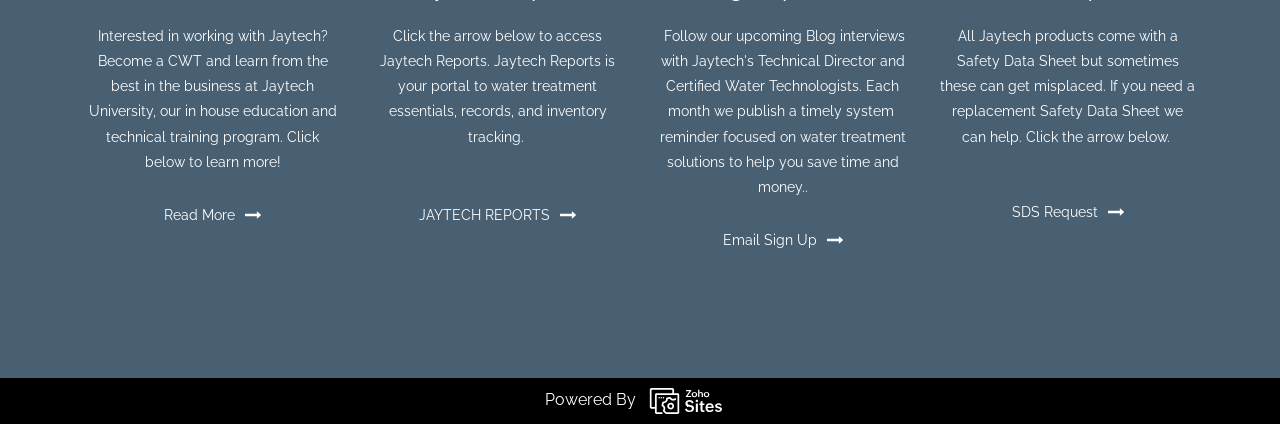What type of products does Jaytech offer?
Using the image as a reference, answer the question with a short word or phrase.

water treatment products